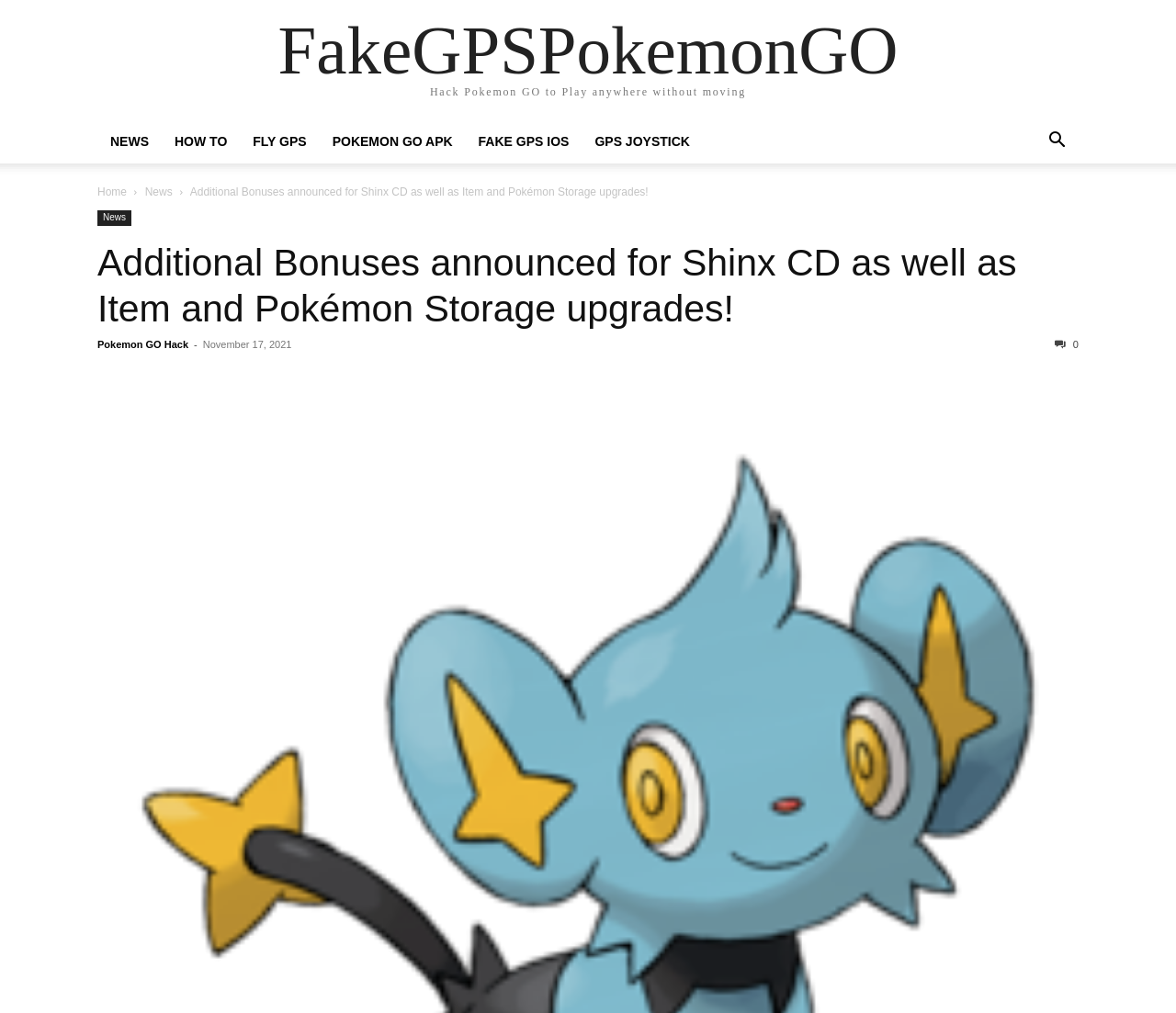Locate the bounding box coordinates of the clickable region necessary to complete the following instruction: "Search for something". Provide the coordinates in the format of four float numbers between 0 and 1, i.e., [left, top, right, bottom].

[0.88, 0.133, 0.917, 0.148]